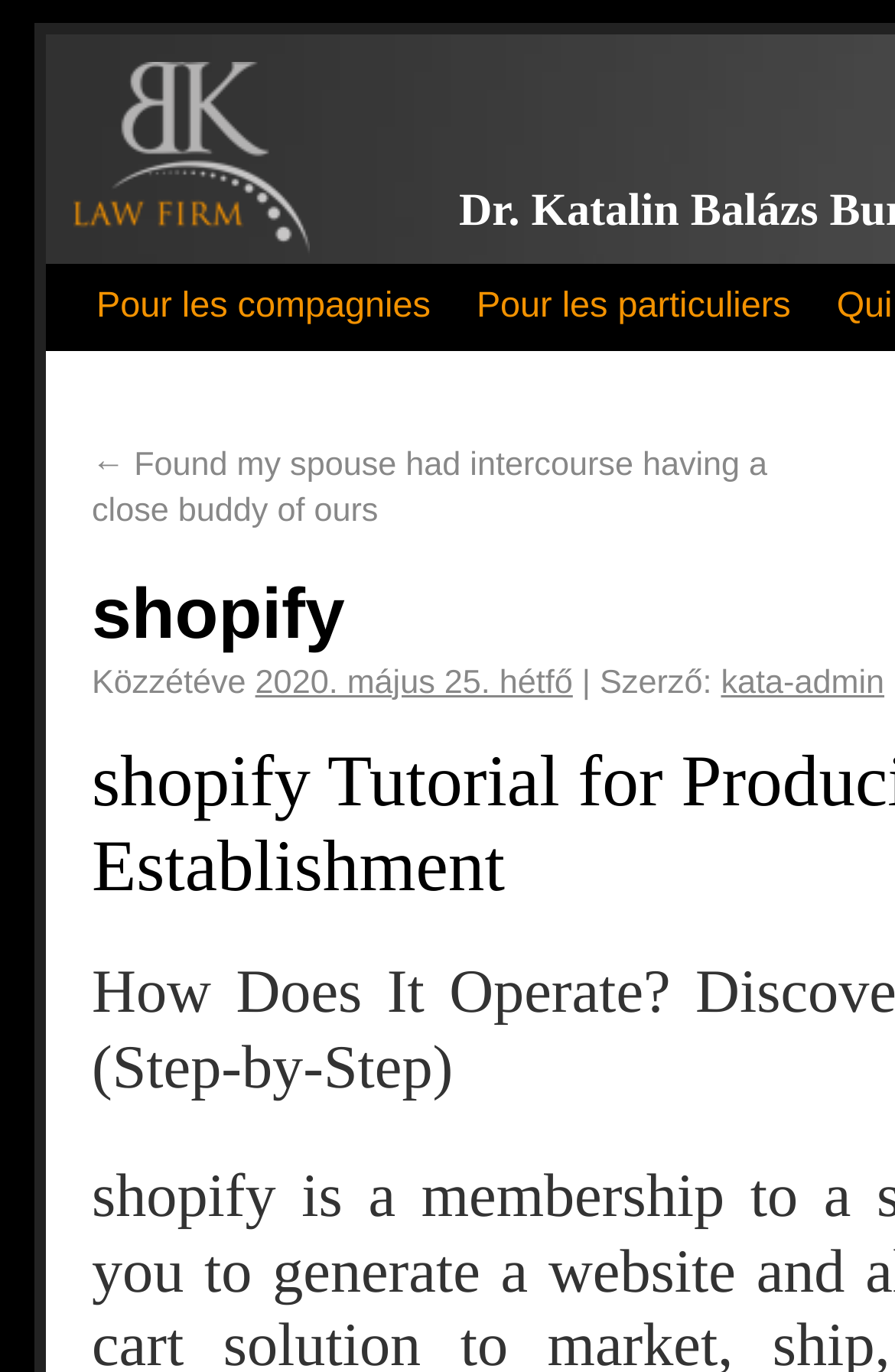Refer to the image and provide an in-depth answer to the question:
What is the language of the webpage's content?

The webpage's content includes Hungarian text, such as 'Közzétéve' and '2020. május 25. hétfő', indicating that the language of the webpage's content is Hungarian.